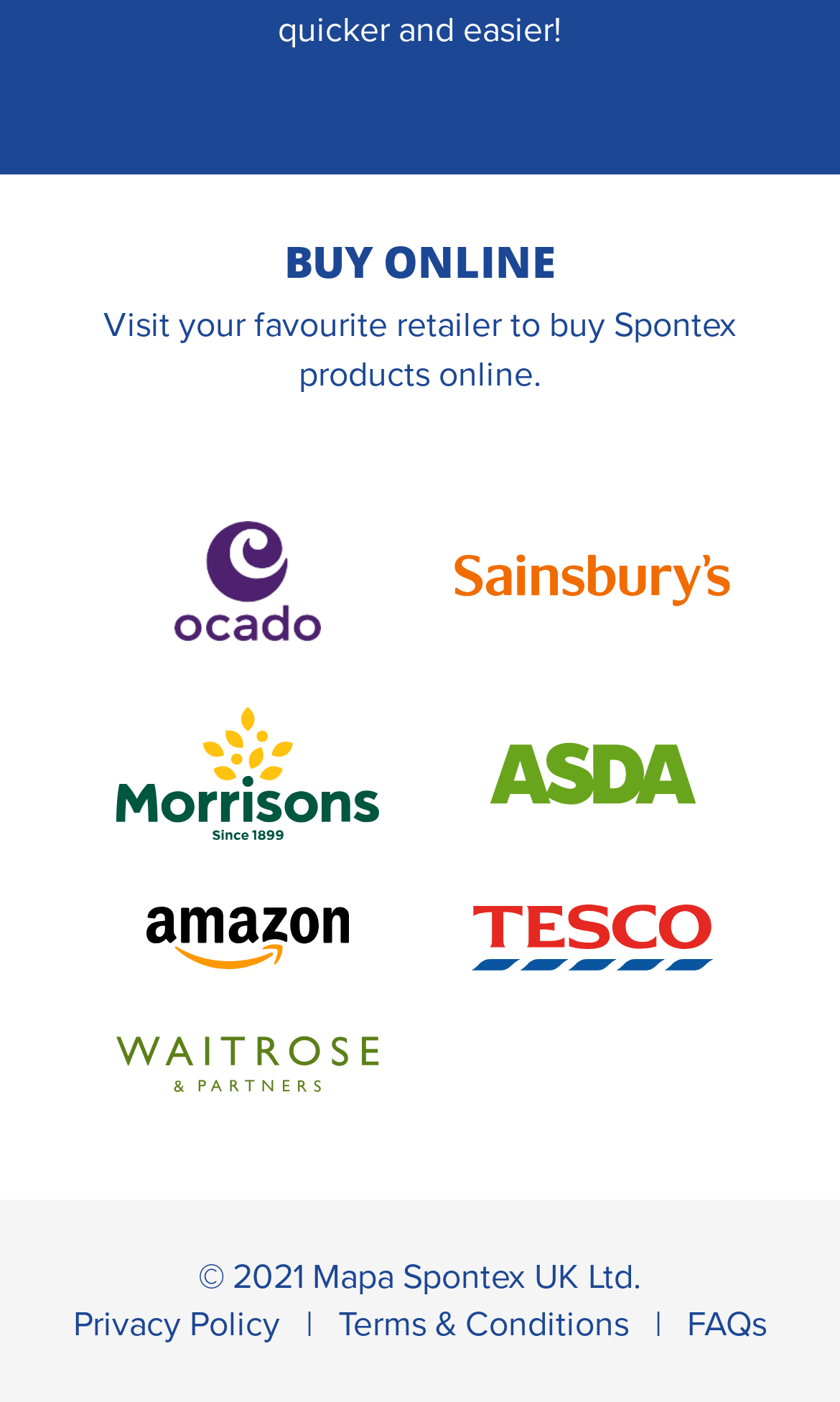Locate the bounding box coordinates of the clickable region necessary to complete the following instruction: "Check Privacy Policy". Provide the coordinates in the format of four float numbers between 0 and 1, i.e., [left, top, right, bottom].

[0.087, 0.93, 0.333, 0.96]